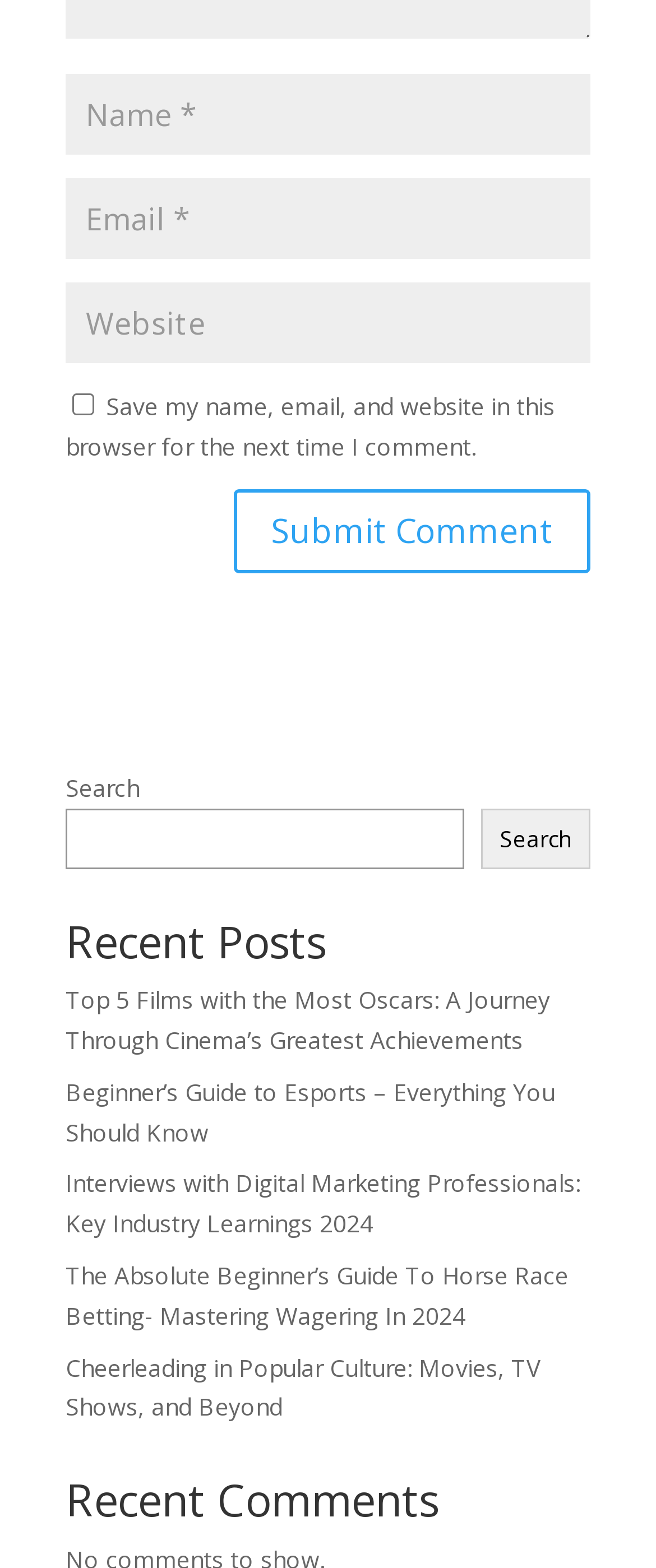Provide your answer in one word or a succinct phrase for the question: 
What is the label of the first link under 'Recent Posts'?

Top 5 Films with the Most Oscars